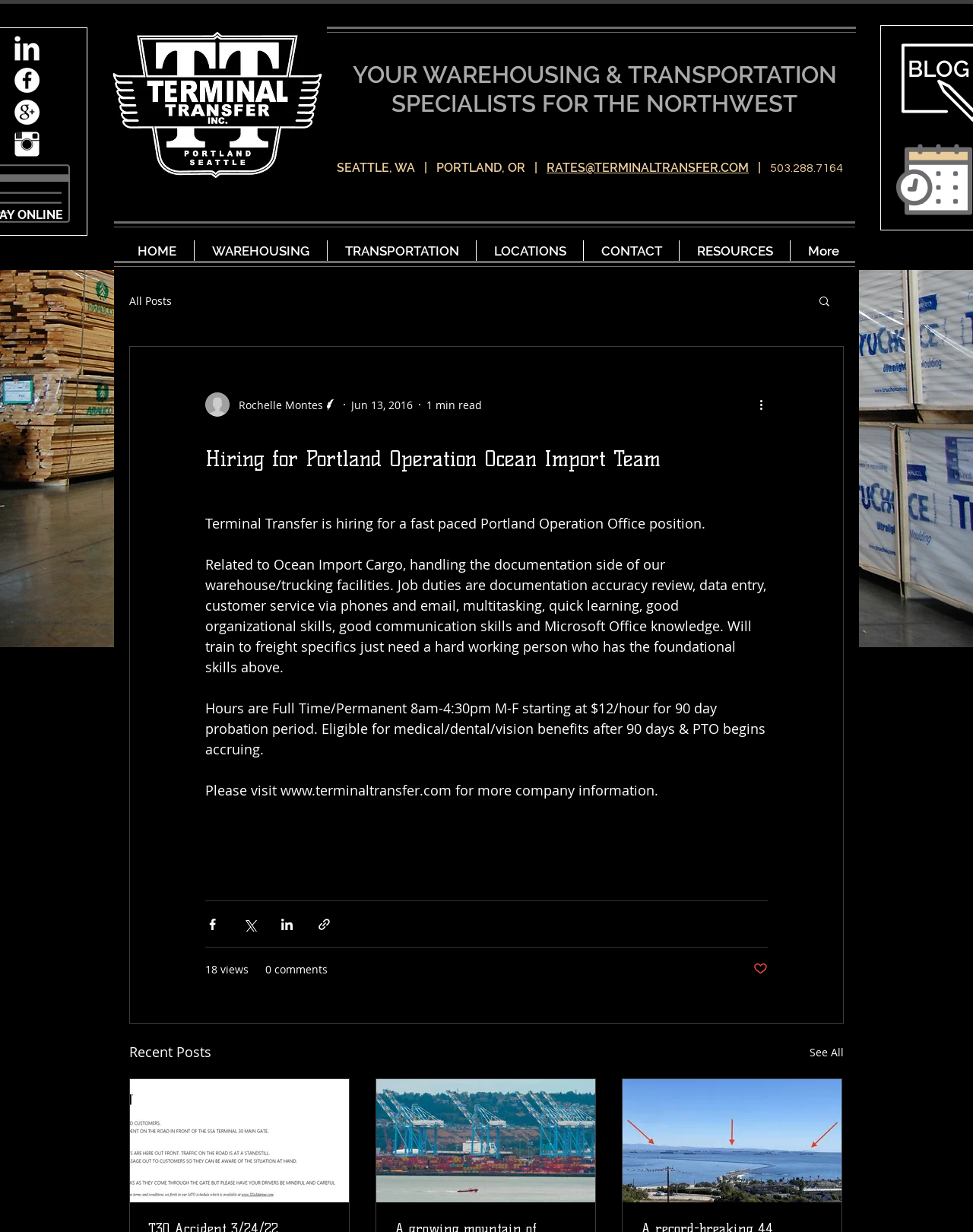Using the webpage screenshot, locate the HTML element that fits the following description and provide its bounding box: "parent_node: T30 Accident 3/24/22".

[0.134, 0.876, 0.359, 0.976]